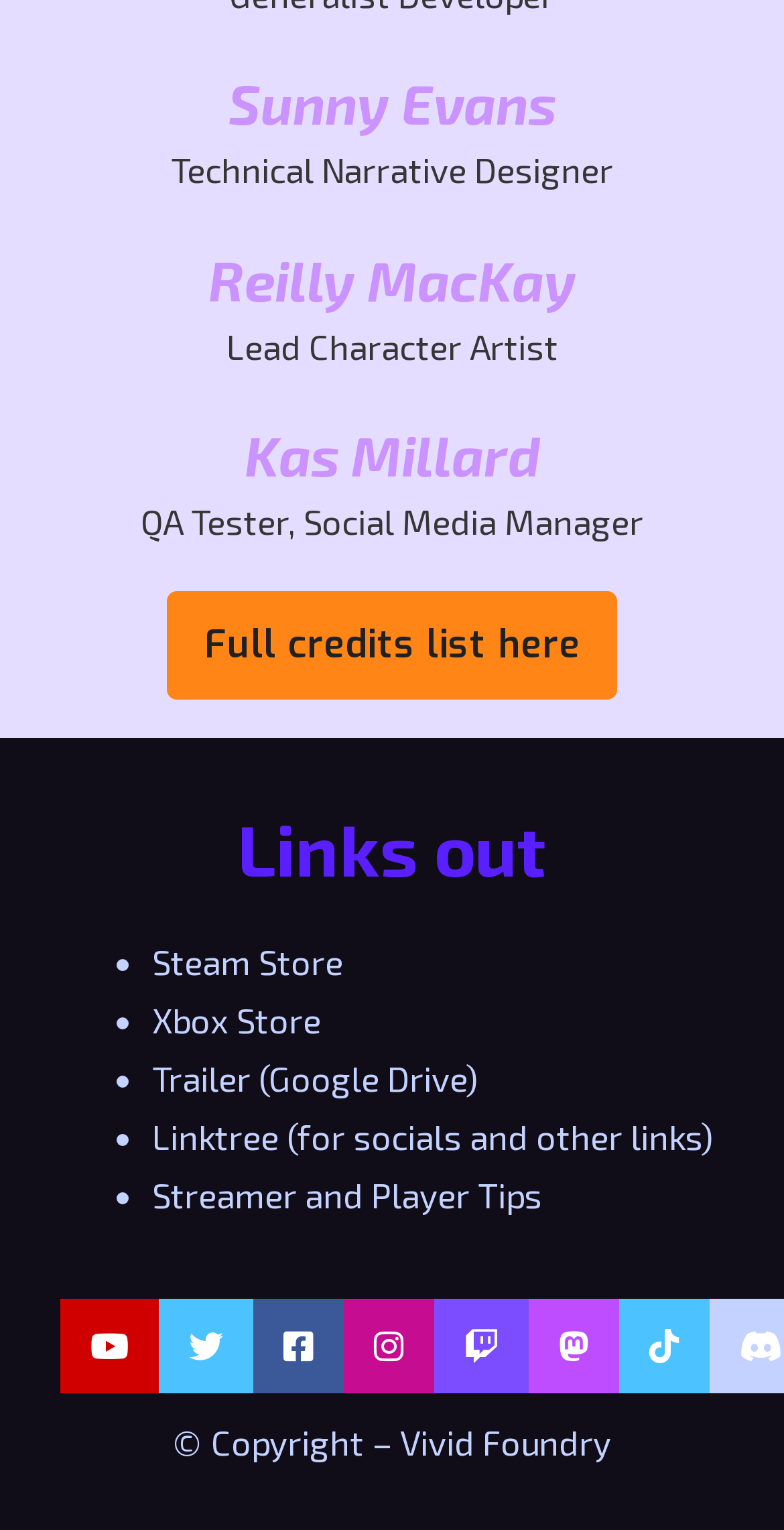Refer to the image and answer the question with as much detail as possible: What is Sunny Evans' profession?

Based on the webpage, Sunny Evans' name is mentioned with a link, and below it, there is a static text 'Technical Narrative Designer', which suggests that this is Sunny Evans' profession.